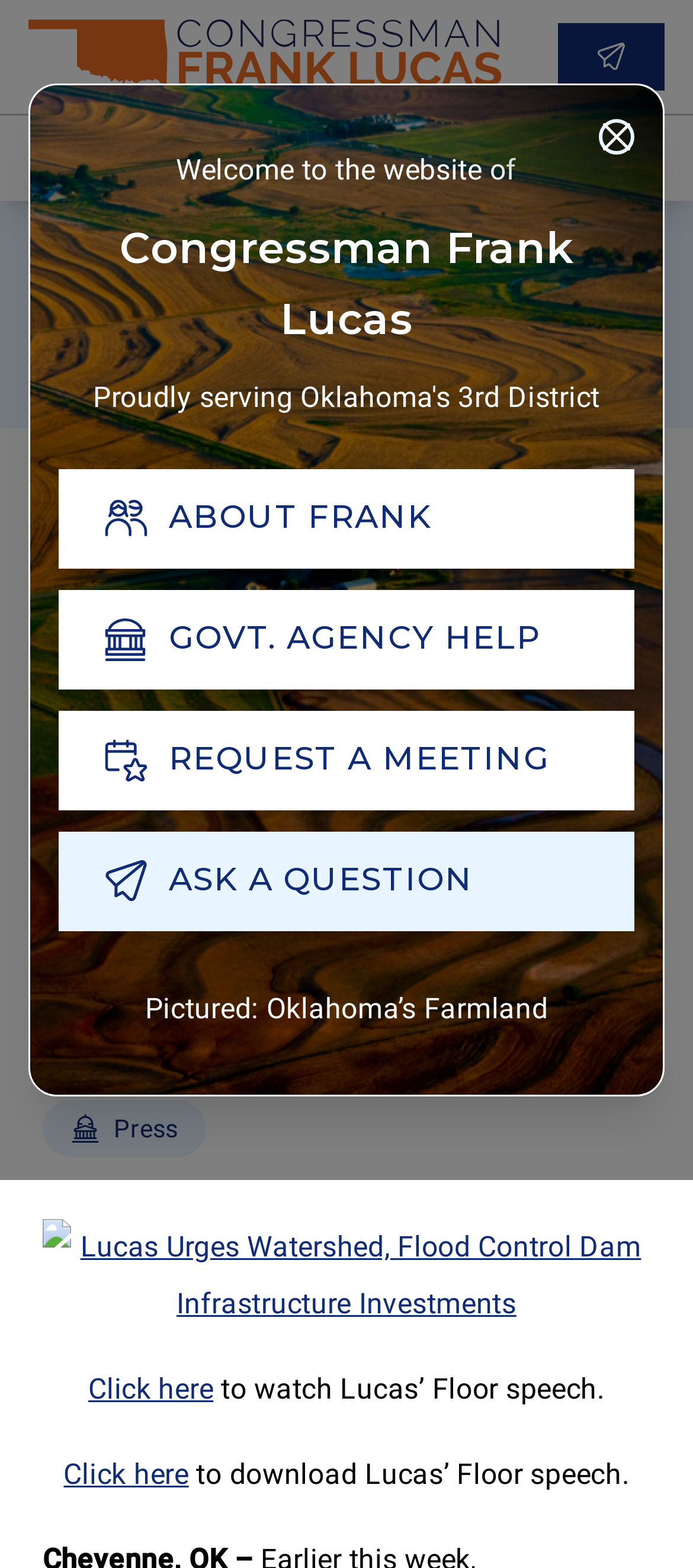Please identify the coordinates of the bounding box for the clickable region that will accomplish this instruction: "Contact Me".

[0.805, 0.028, 0.959, 0.05]